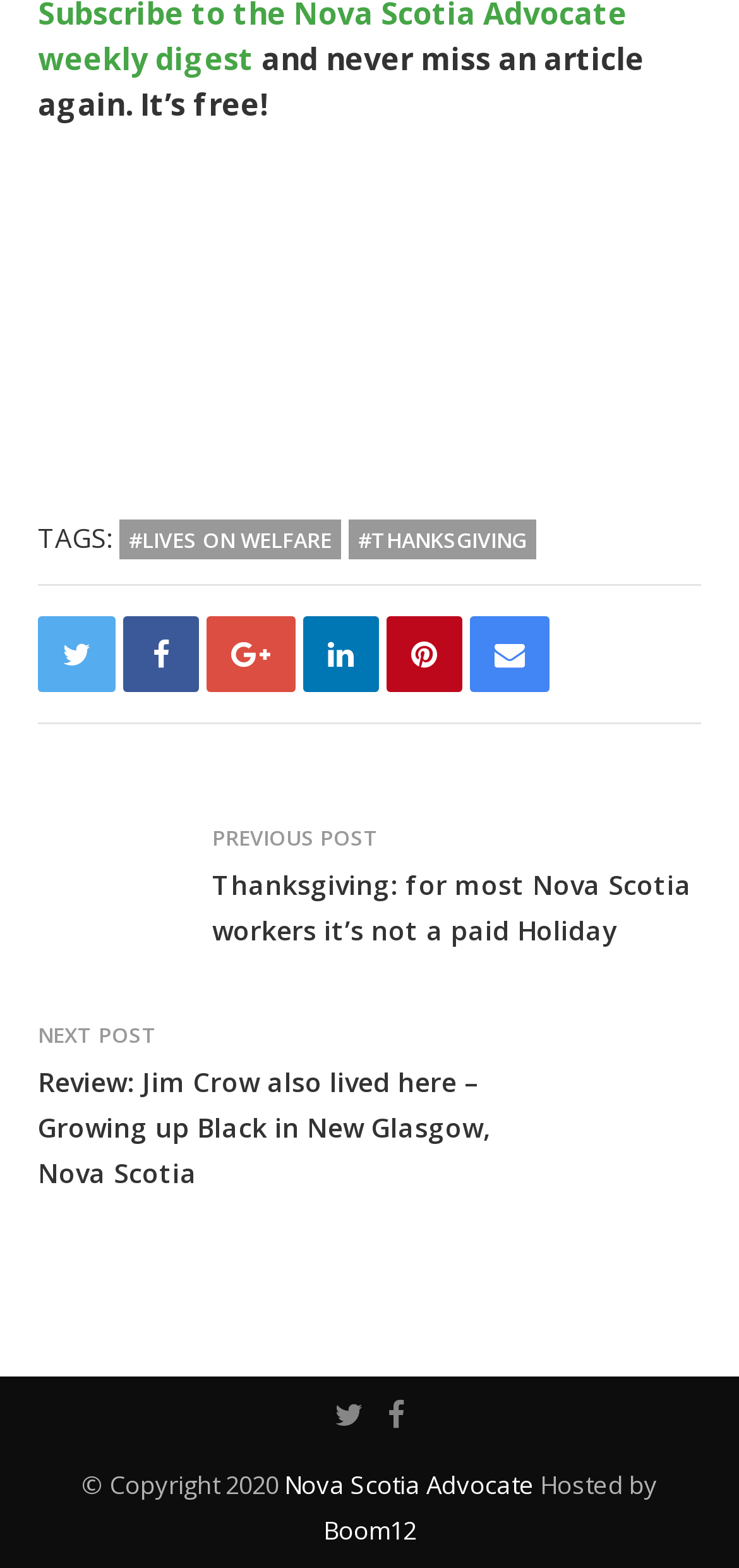Kindly determine the bounding box coordinates for the area that needs to be clicked to execute this instruction: "Click on the 'Review: Jim Crow also lived here – Growing up Black in New Glasgow, Nova Scotia' article".

[0.744, 0.645, 0.949, 0.742]